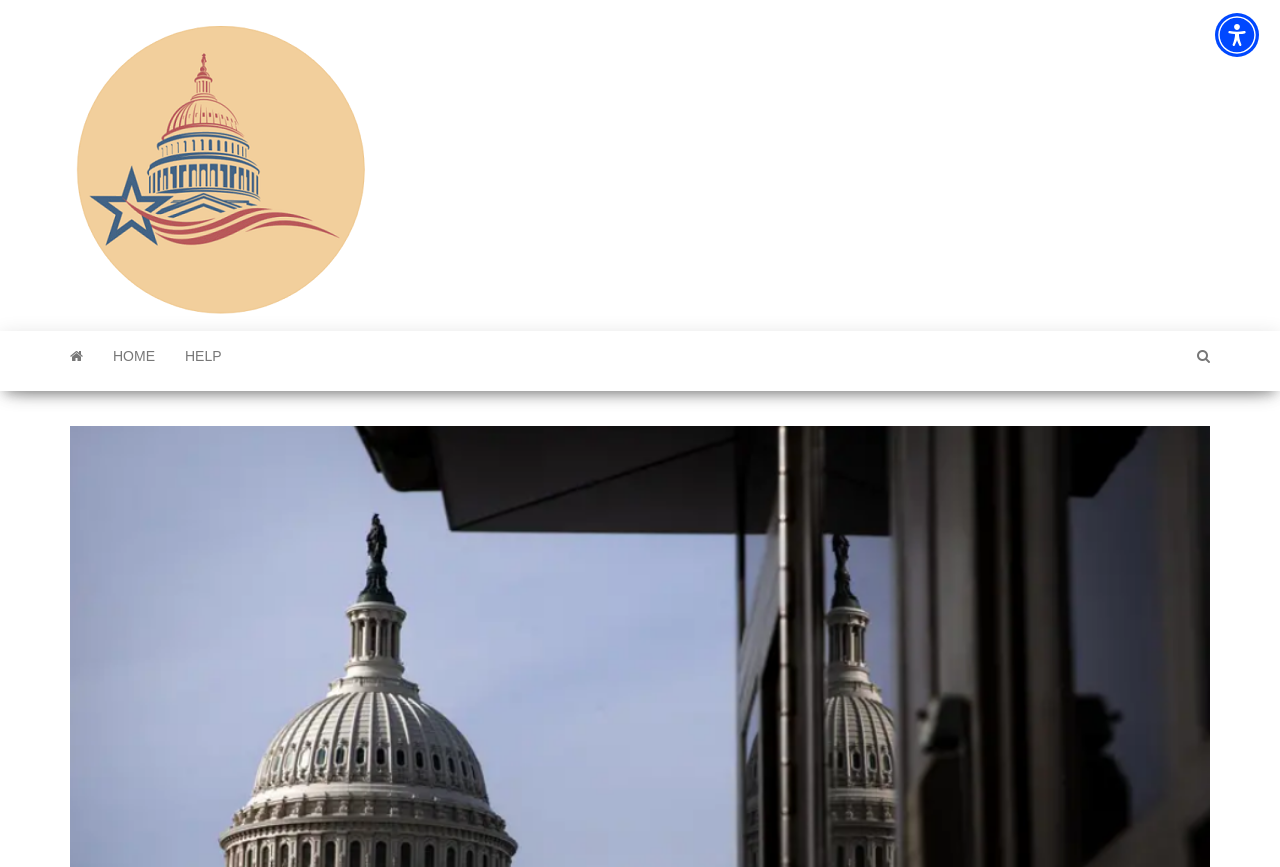Give a one-word or one-phrase response to the question: 
What is the text of the first link?

Capitol Hill Pulse